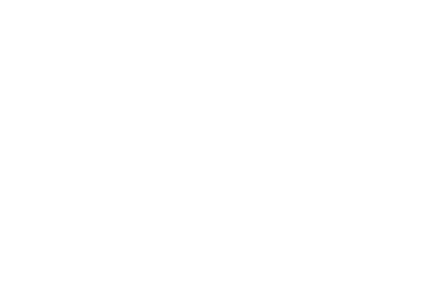Provide a thorough and detailed caption for the image.

The image features a visually appealing representation of a drip irrigation kit designed for efficient watering of crops. This particular system is highlighted as suitable for gardening, particularly for fruits and trees. Accompanying the image is the title "Drip Kits for Fruits and Trees," indicating the product's specific application and target audience. Such irrigation solutions are essential for maintaining optimal soil moisture levels, especially during critical growth phases. This visual emphasizes the importance of modern agricultural practices to enhance yield and sustainability in farming.